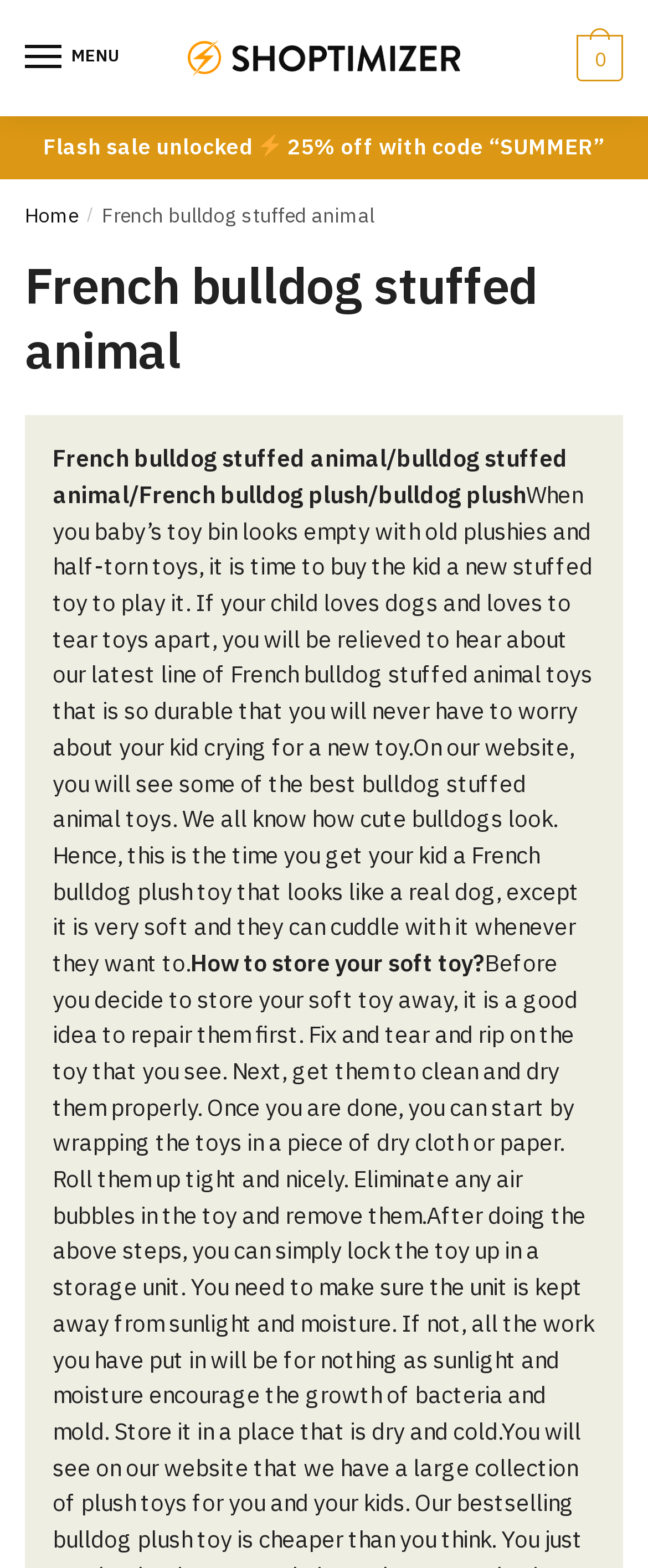What is the concern addressed by the French bulldog stuffed animal toys?
Could you answer the question in a detailed manner, providing as much information as possible?

The webpage suggests that the French bulldog stuffed animal toys are designed to address the concern of parents who are tired of buying toys that are easily torn apart by their kids, providing a durable option instead.